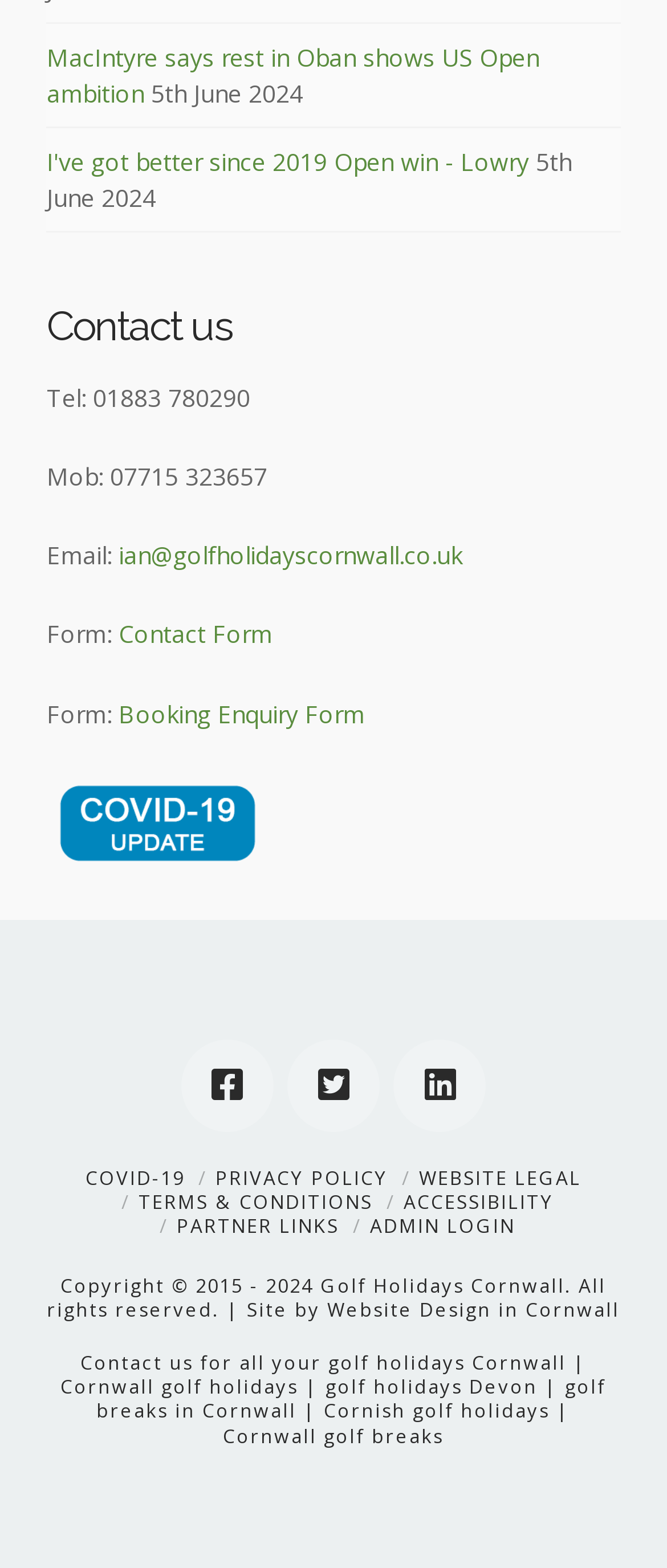Determine the coordinates of the bounding box for the clickable area needed to execute this instruction: "Check website design in Cornwall".

[0.491, 0.826, 0.929, 0.843]